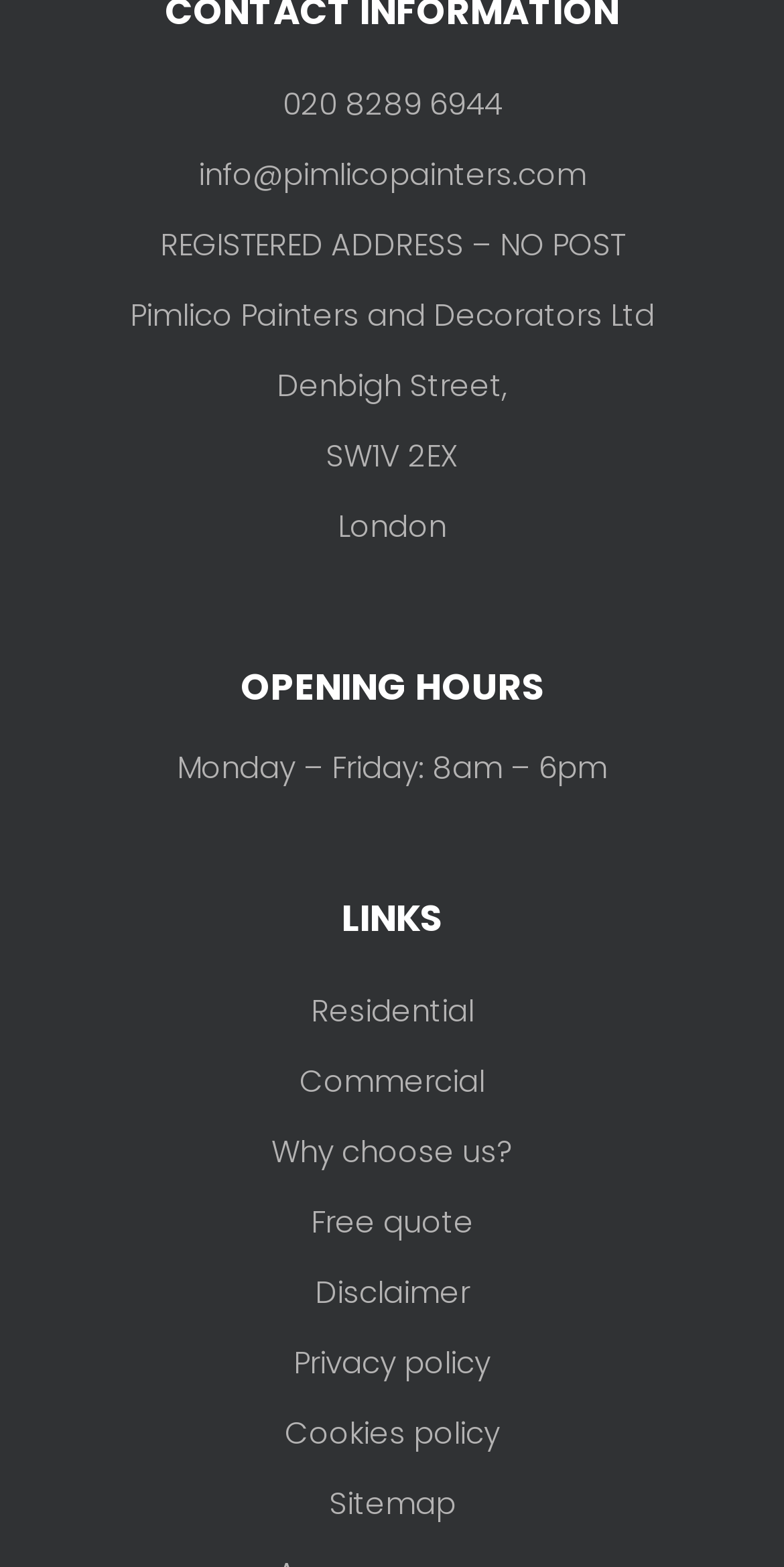Please answer the following question using a single word or phrase: 
What are the company's opening hours?

Monday – Friday: 8am – 6pm